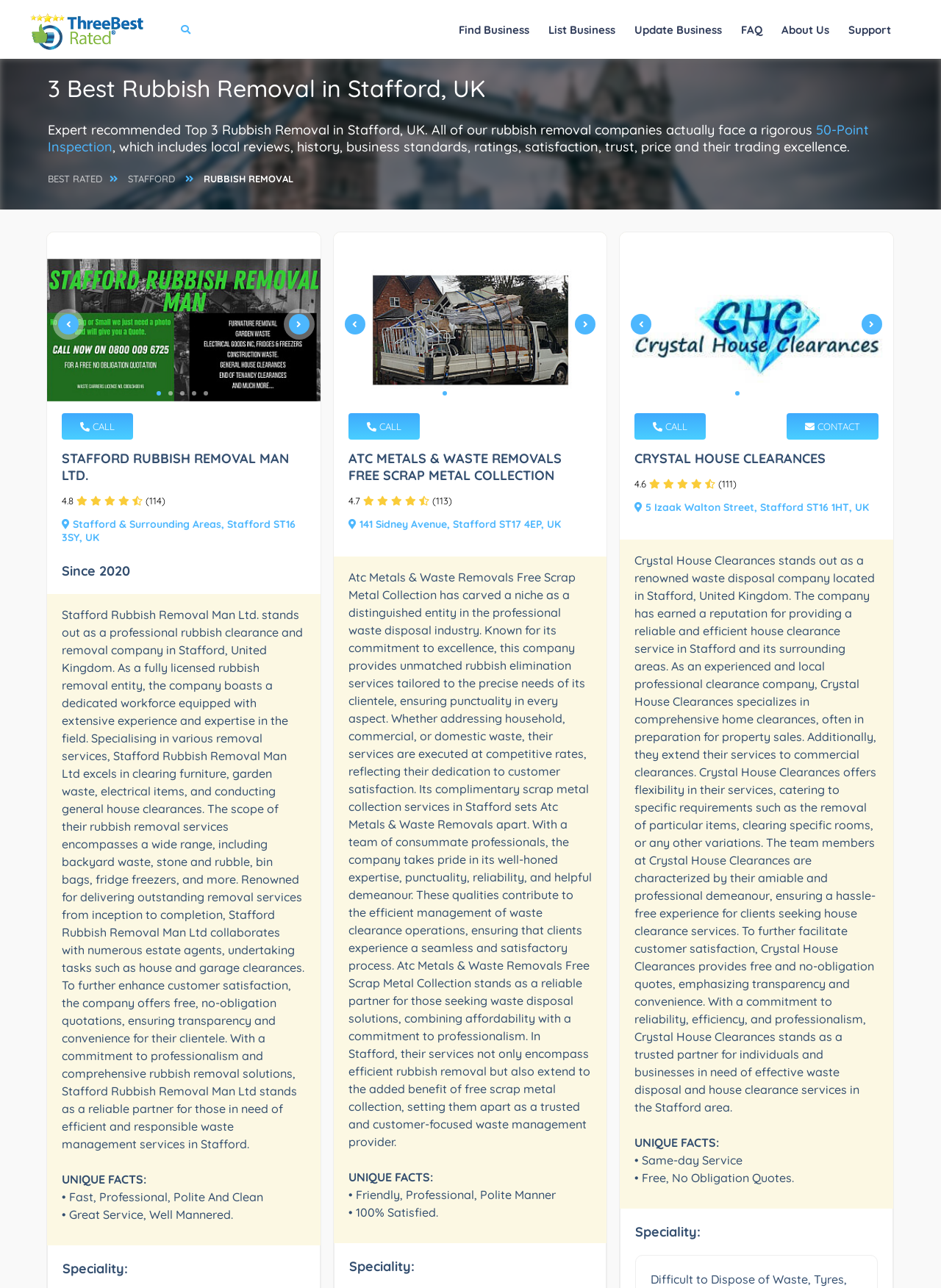What is the speciality of Crystal House Clearances?
Look at the screenshot and provide an in-depth answer.

I read the description of Crystal House Clearances and found that they specialize in house clearance services, including comprehensive home clearances and commercial clearances.